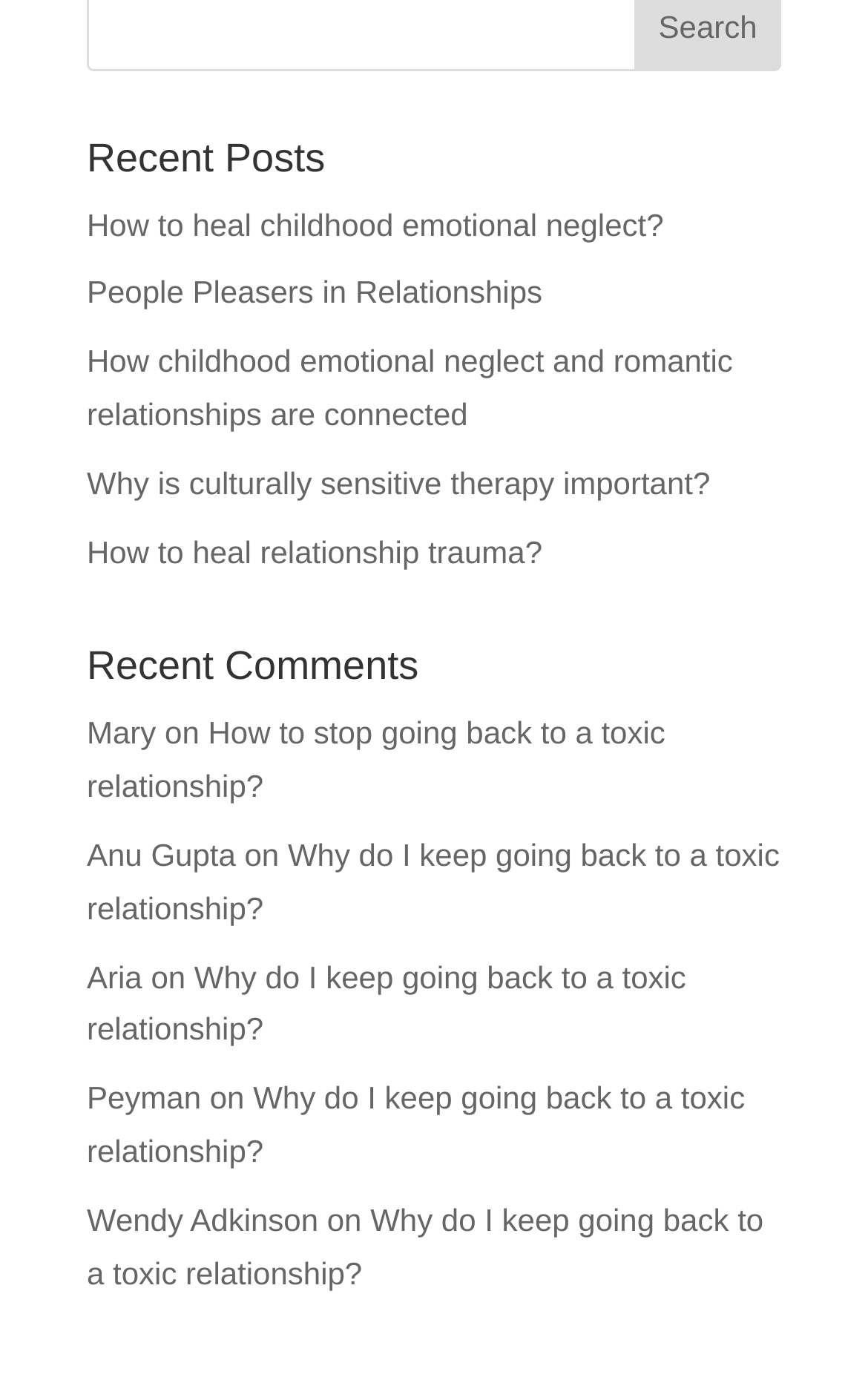Find the bounding box coordinates of the element to click in order to complete this instruction: "Check the Privacy policy". The bounding box coordinates must be four float numbers between 0 and 1, denoted as [left, top, right, bottom].

None